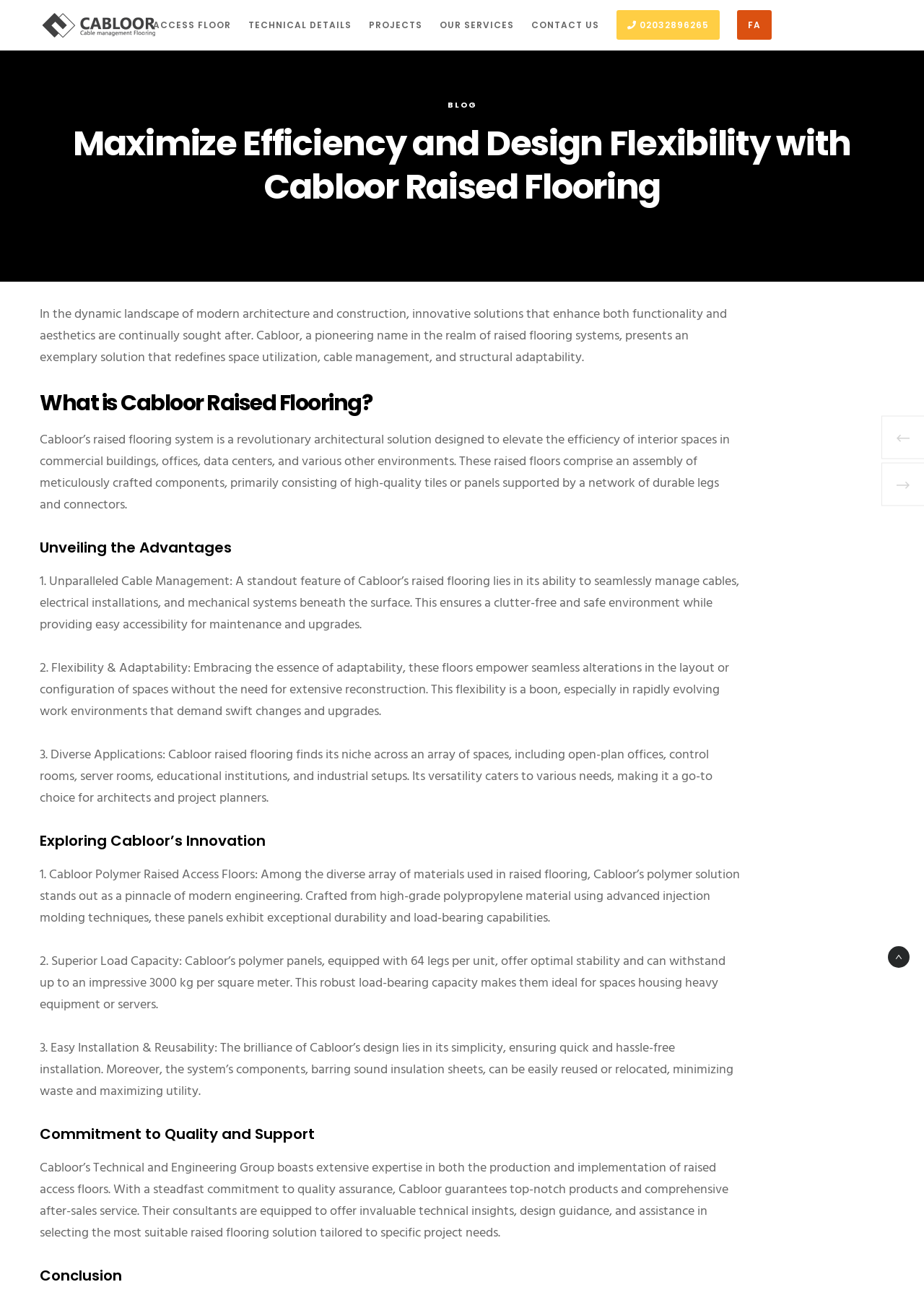Given the element description "alt="Cabloor"", identify the bounding box of the corresponding UI element.

[0.043, 0.02, 0.17, 0.042]